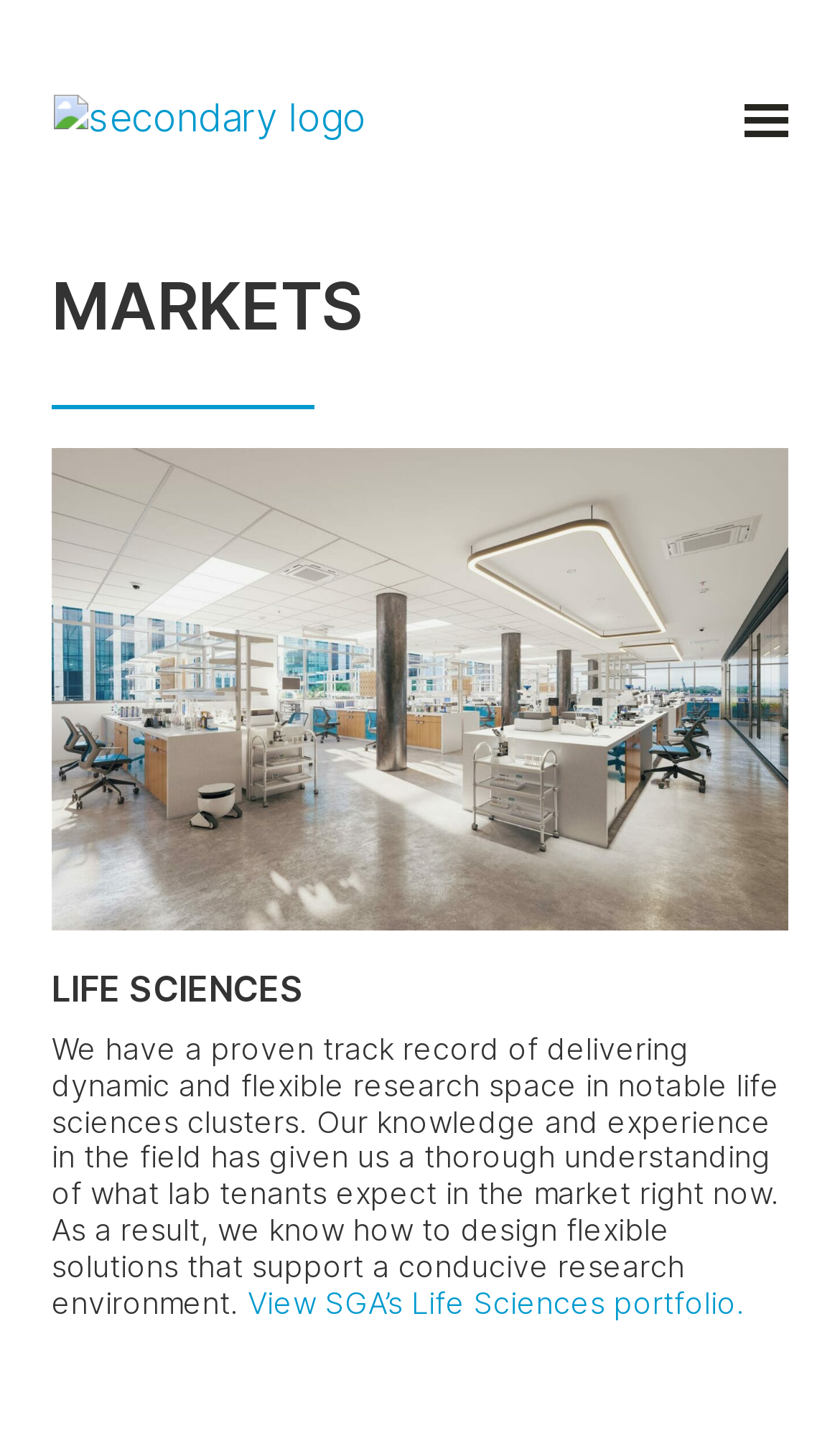What is the topic of the text below the separator?
Give a detailed explanation using the information visible in the image.

The topic of the text below the separator is obtained by analyzing the structure of the webpage. The separator element is located below the heading element 'MARKETS', and above the figure element and the text element. The text element contains a description of life sciences, which suggests that the topic of the text is life sciences.